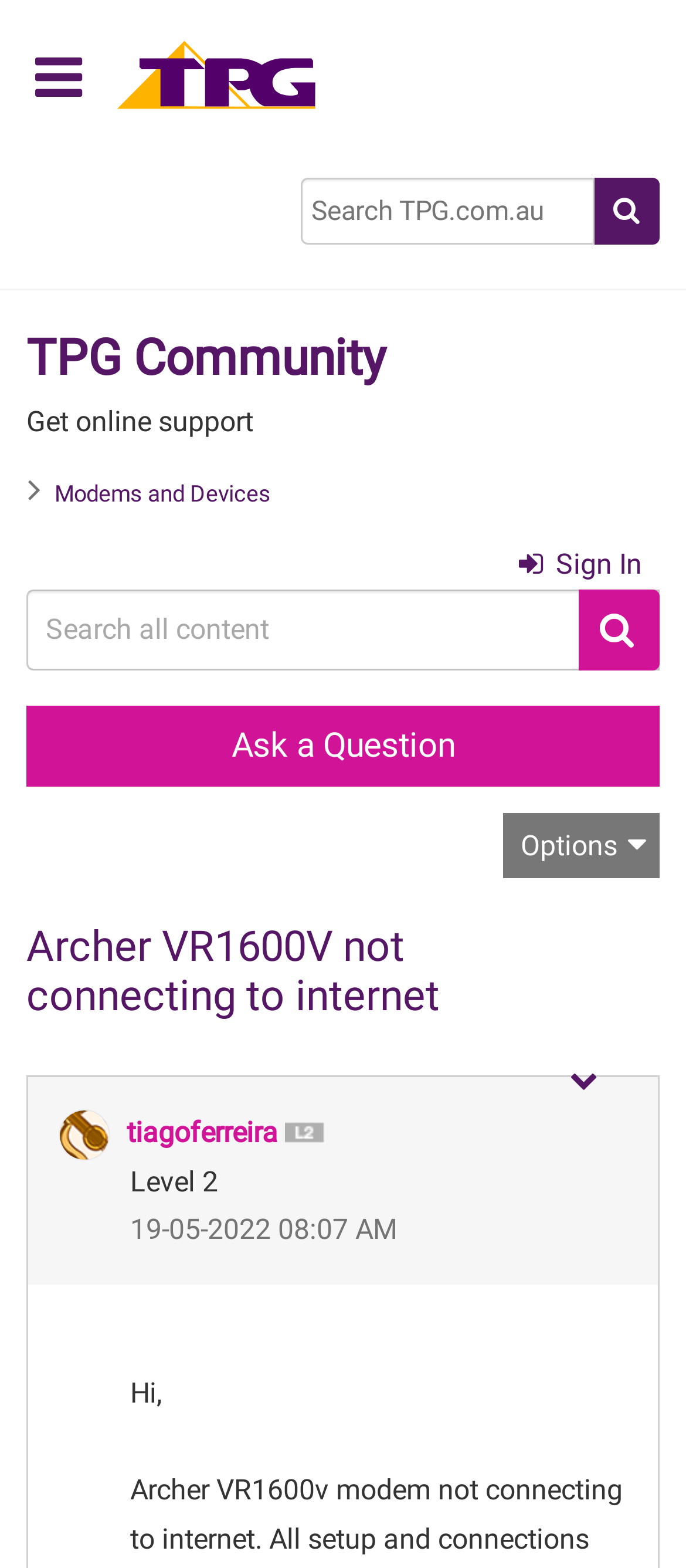Locate the bounding box for the described UI element: "Search". Ensure the coordinates are four float numbers between 0 and 1, formatted as [left, top, right, bottom].

None